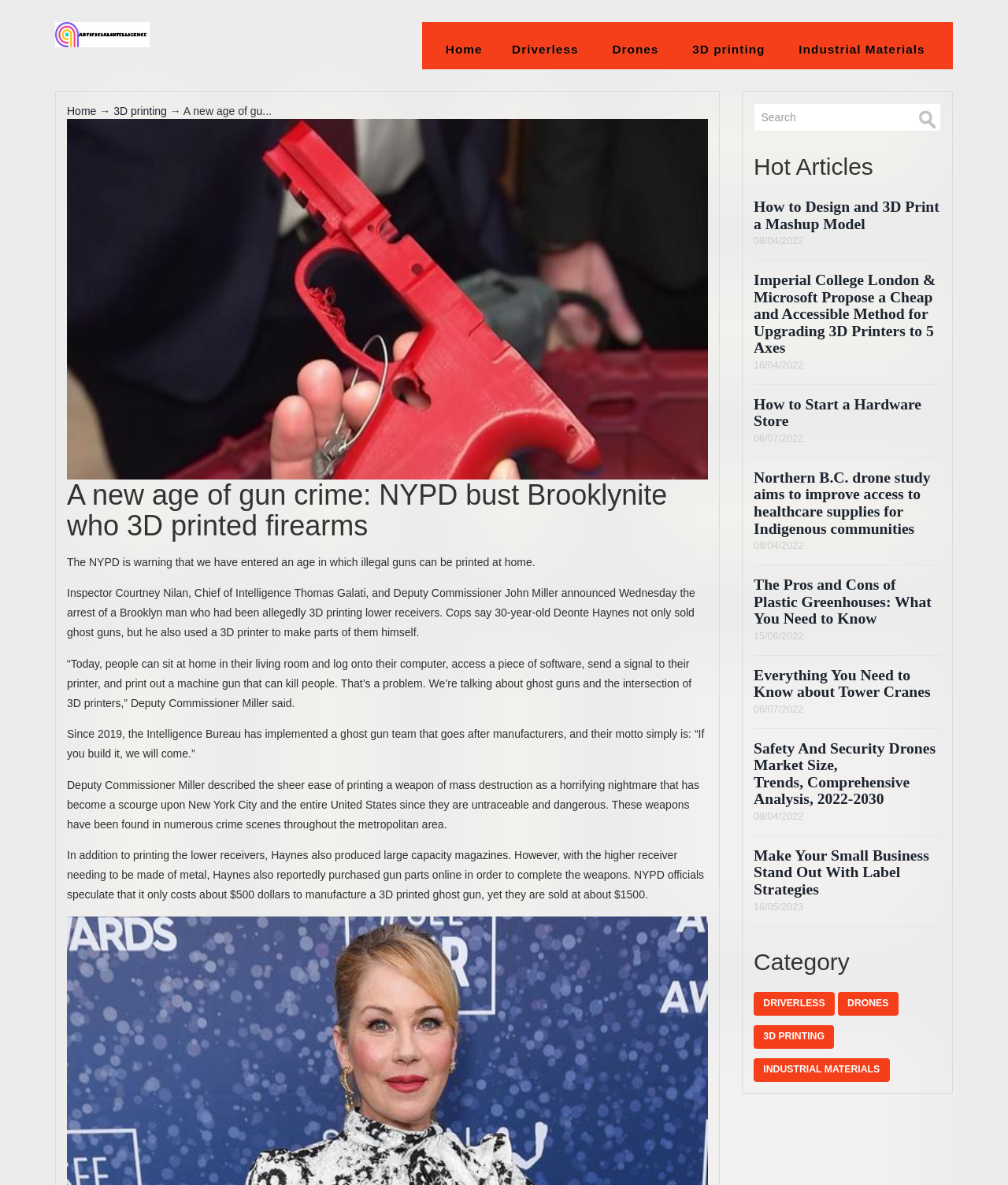Given the description "06/07/2022", provide the bounding box coordinates of the corresponding UI element.

[0.748, 0.365, 0.797, 0.374]